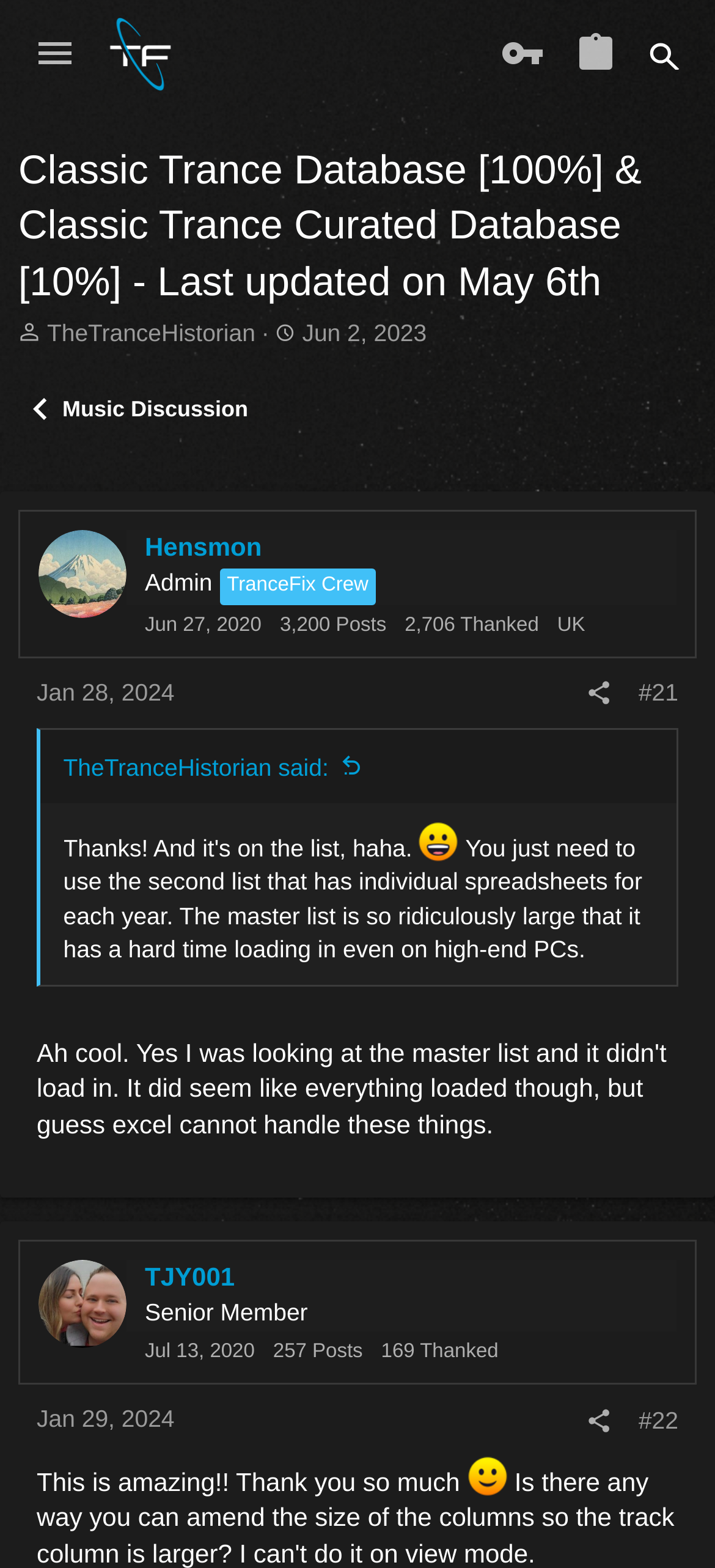Identify the bounding box coordinates of the region I need to click to complete this instruction: "Search in the forum".

[0.885, 0.014, 0.915, 0.056]